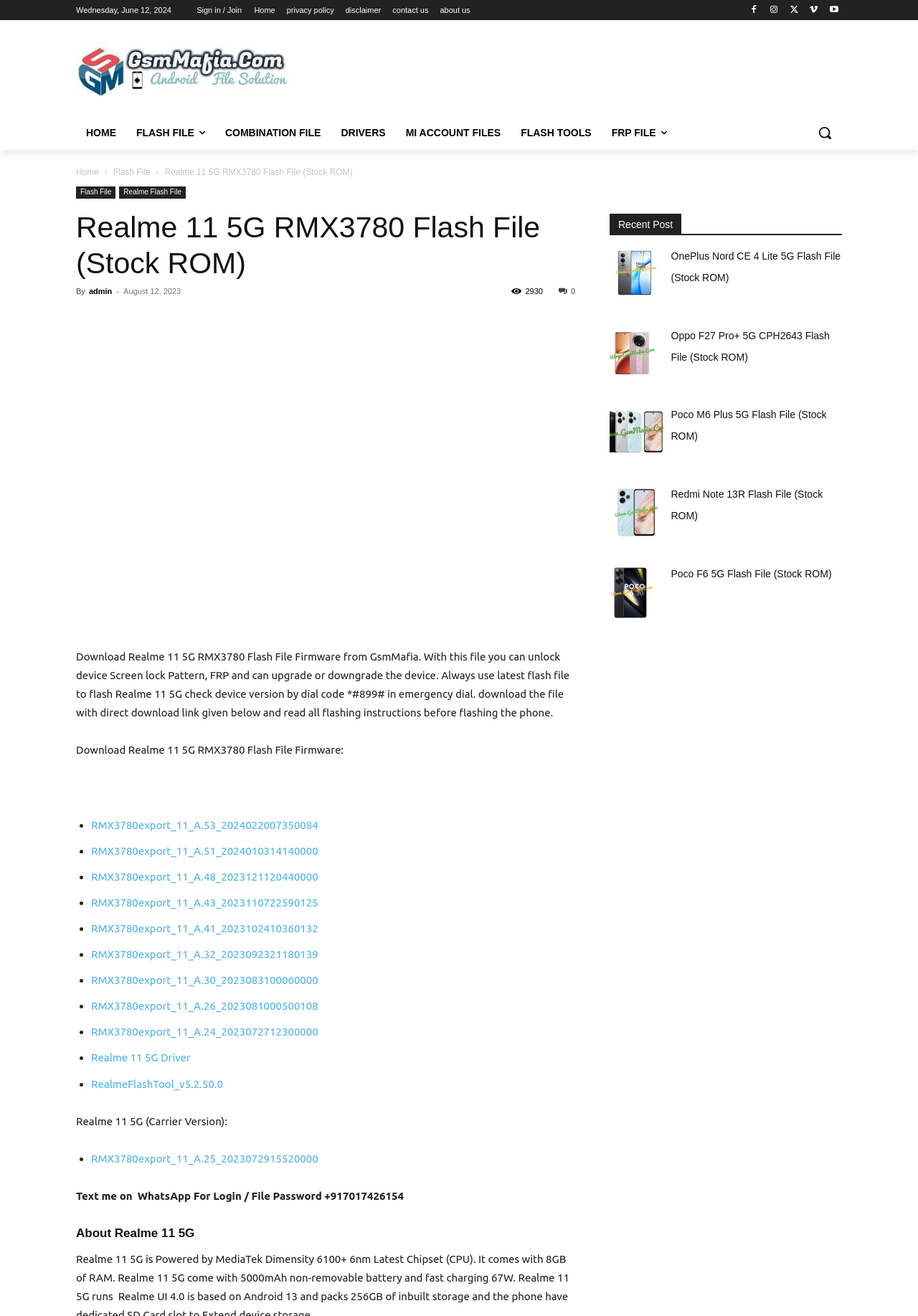Pinpoint the bounding box coordinates for the area that should be clicked to perform the following instruction: "Click the 'Shop Cart' button".

None